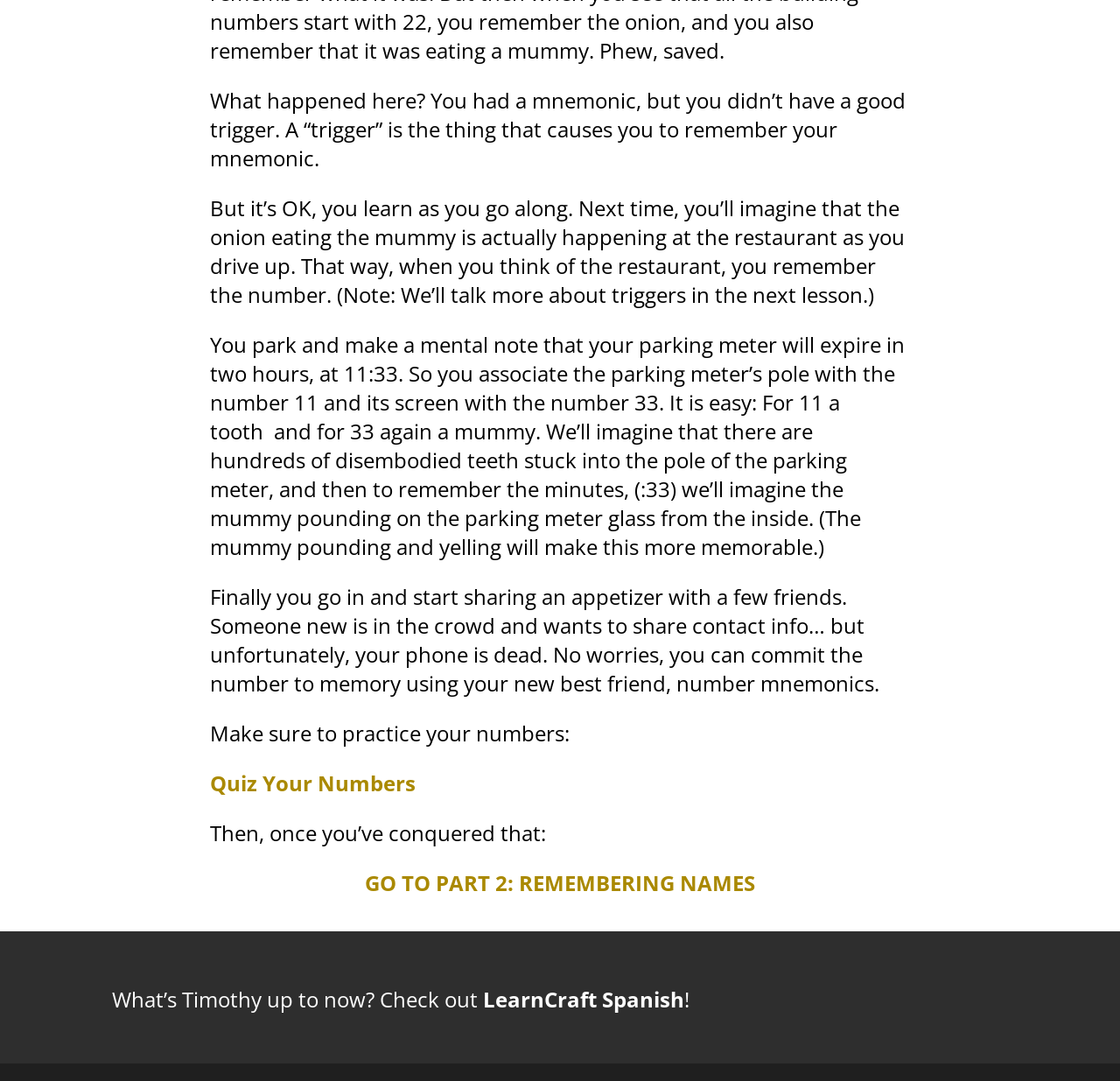Using floating point numbers between 0 and 1, provide the bounding box coordinates in the format (top-left x, top-left y, bottom-right x, bottom-right y). Locate the UI element described here: LearnCraft Spanish

[0.42, 0.673, 0.593, 0.695]